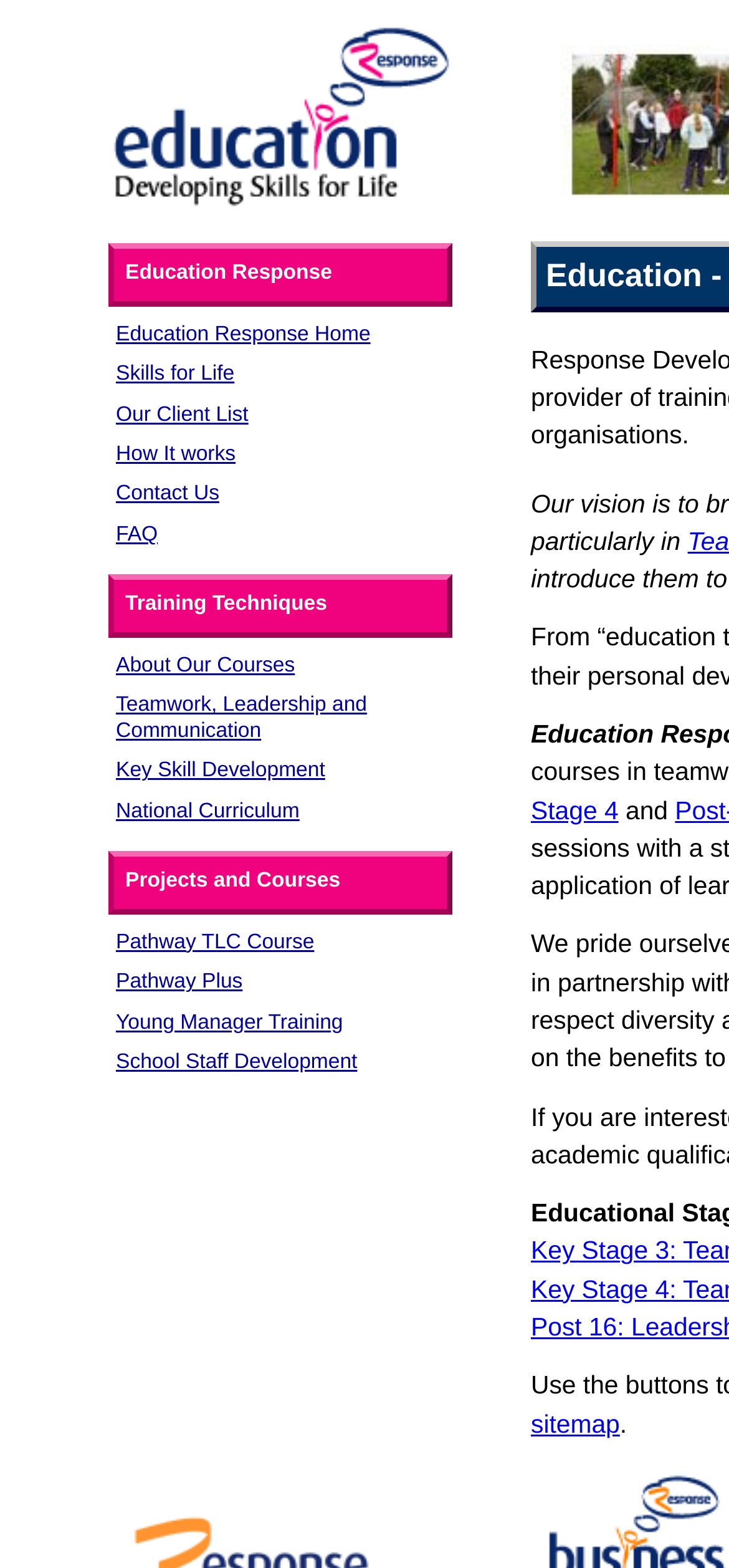Determine the bounding box coordinates of the region I should click to achieve the following instruction: "go to Education Response Home". Ensure the bounding box coordinates are four float numbers between 0 and 1, i.e., [left, top, right, bottom].

[0.159, 0.194, 0.508, 0.232]